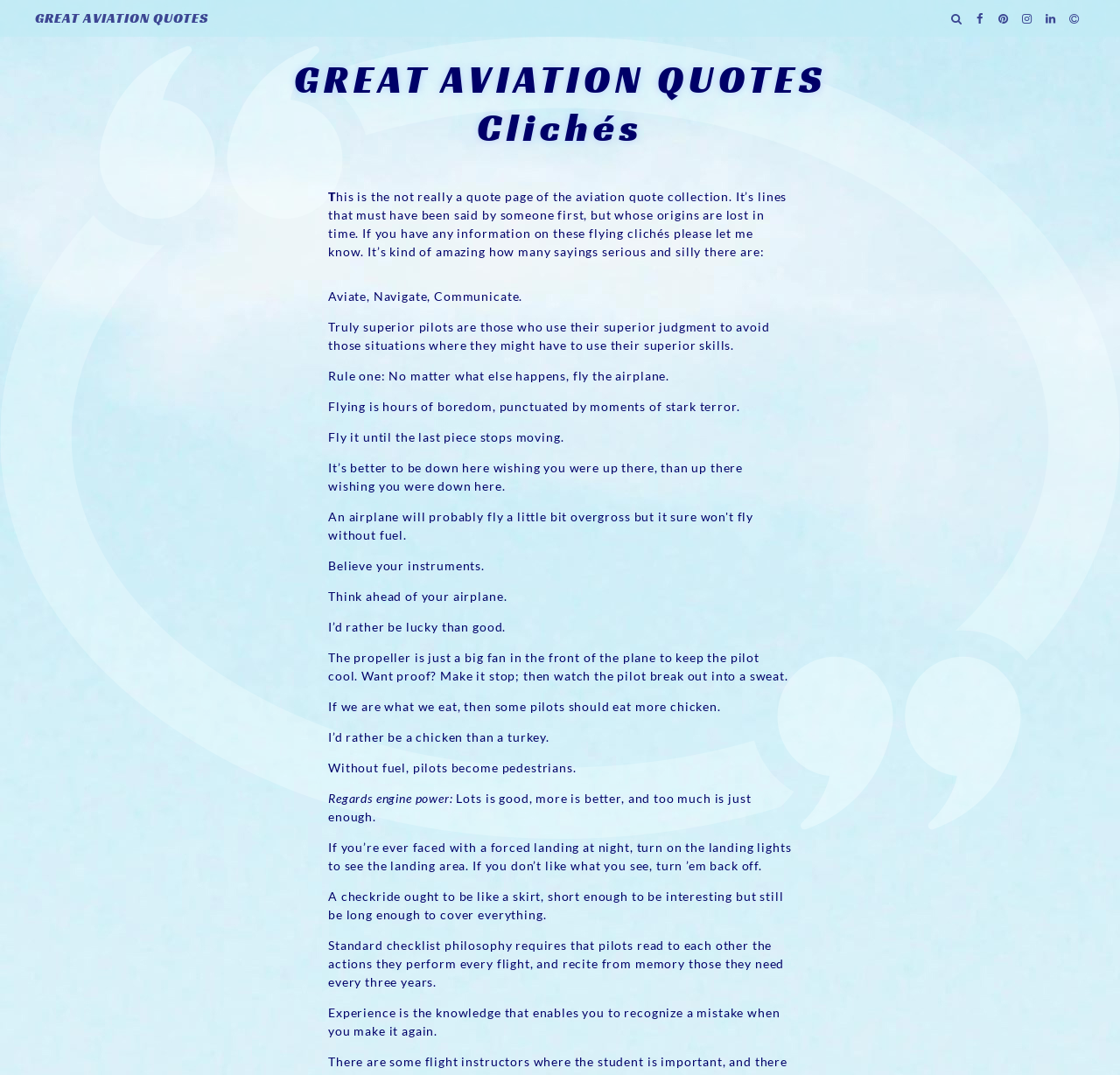Please extract and provide the main headline of the webpage.

GREAT AVIATION QUOTES
Clichés